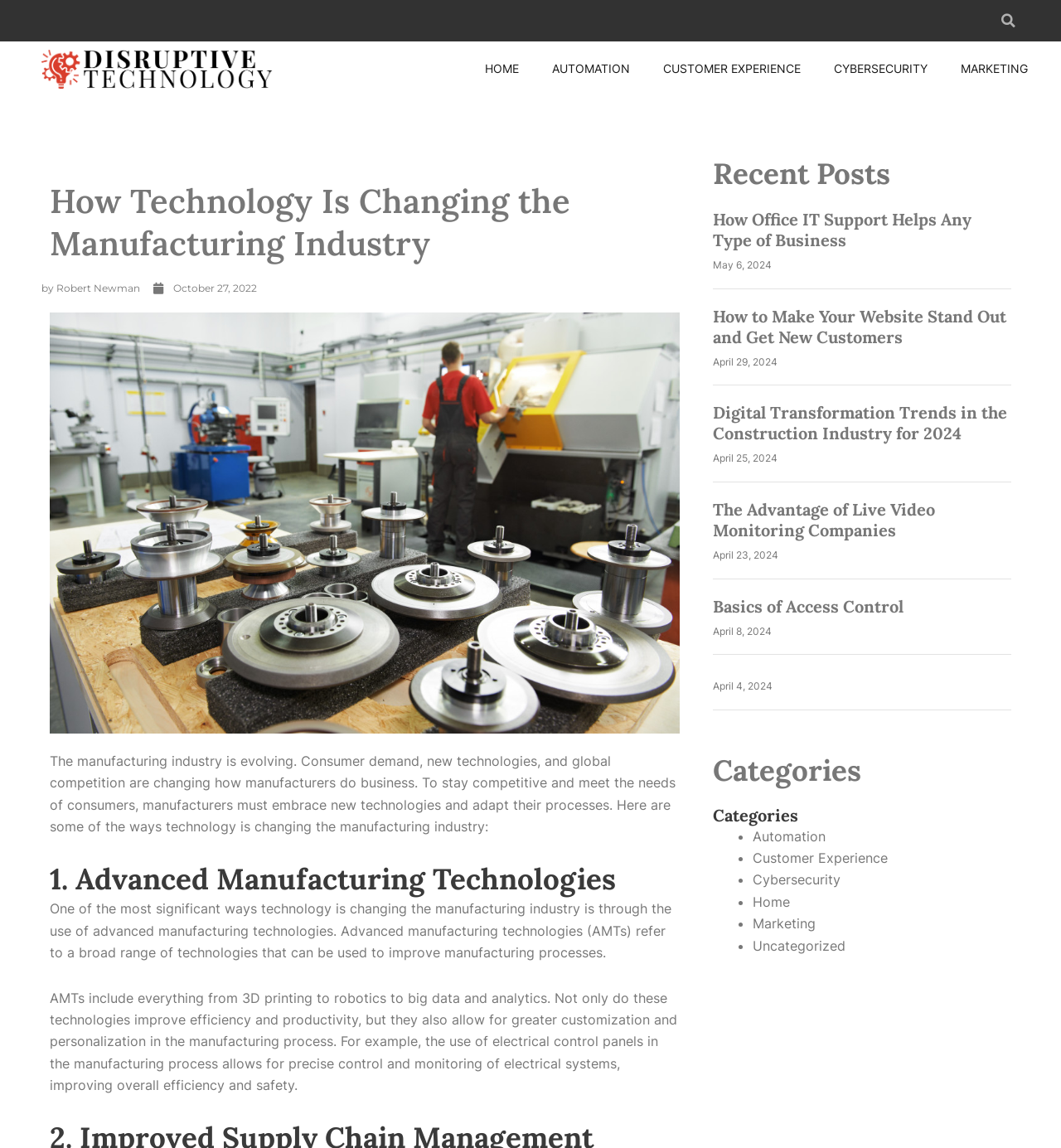Find the UI element described as: "Automation" and predict its bounding box coordinates. Ensure the coordinates are four float numbers between 0 and 1, [left, top, right, bottom].

[0.52, 0.036, 0.594, 0.084]